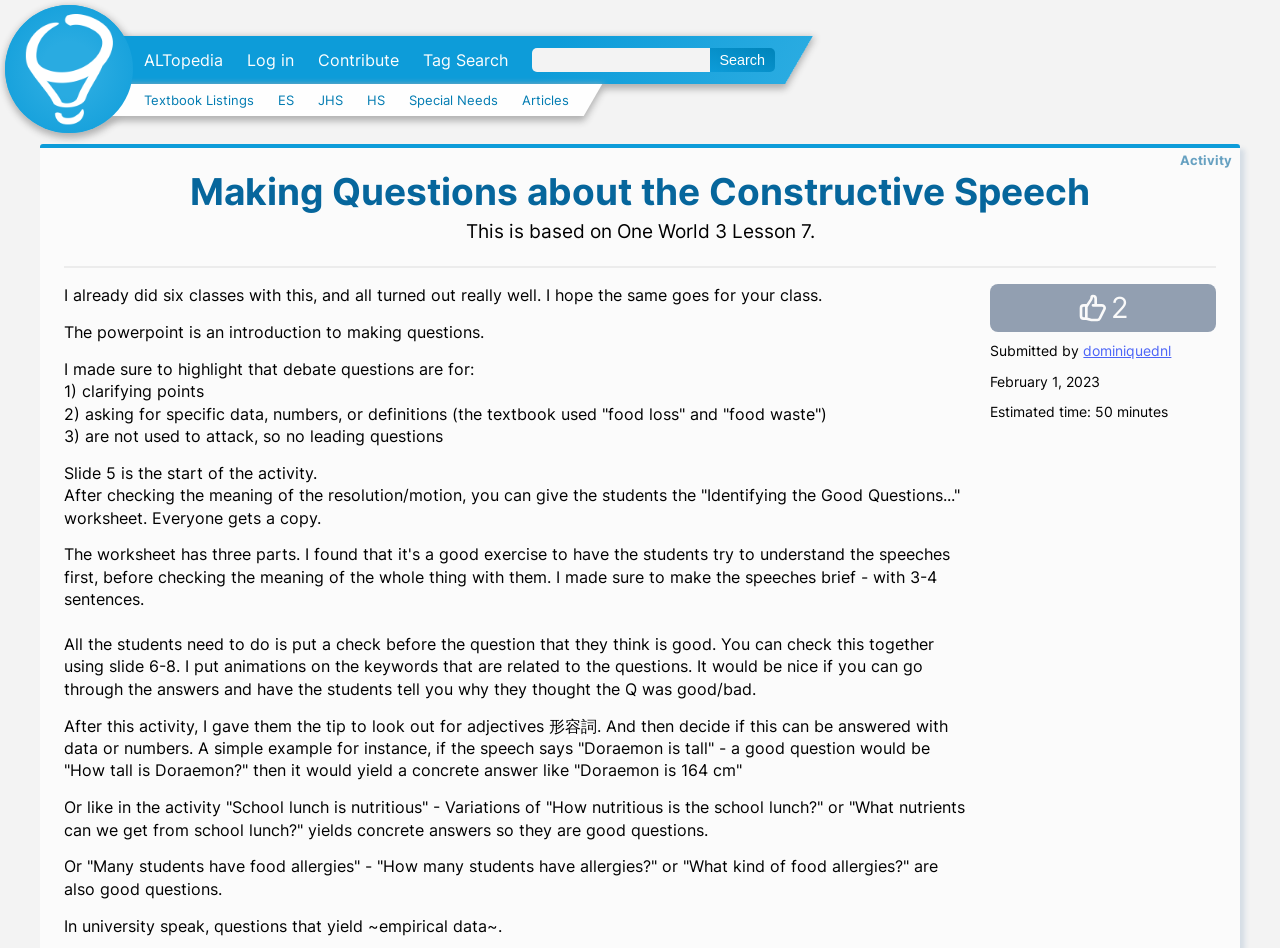What is the purpose of slide 5 in the activity?
Carefully analyze the image and provide a detailed answer to the question.

According to the webpage, slide 5 is the start of the activity, where students are given the 'Identifying the Good Questions...' worksheet.